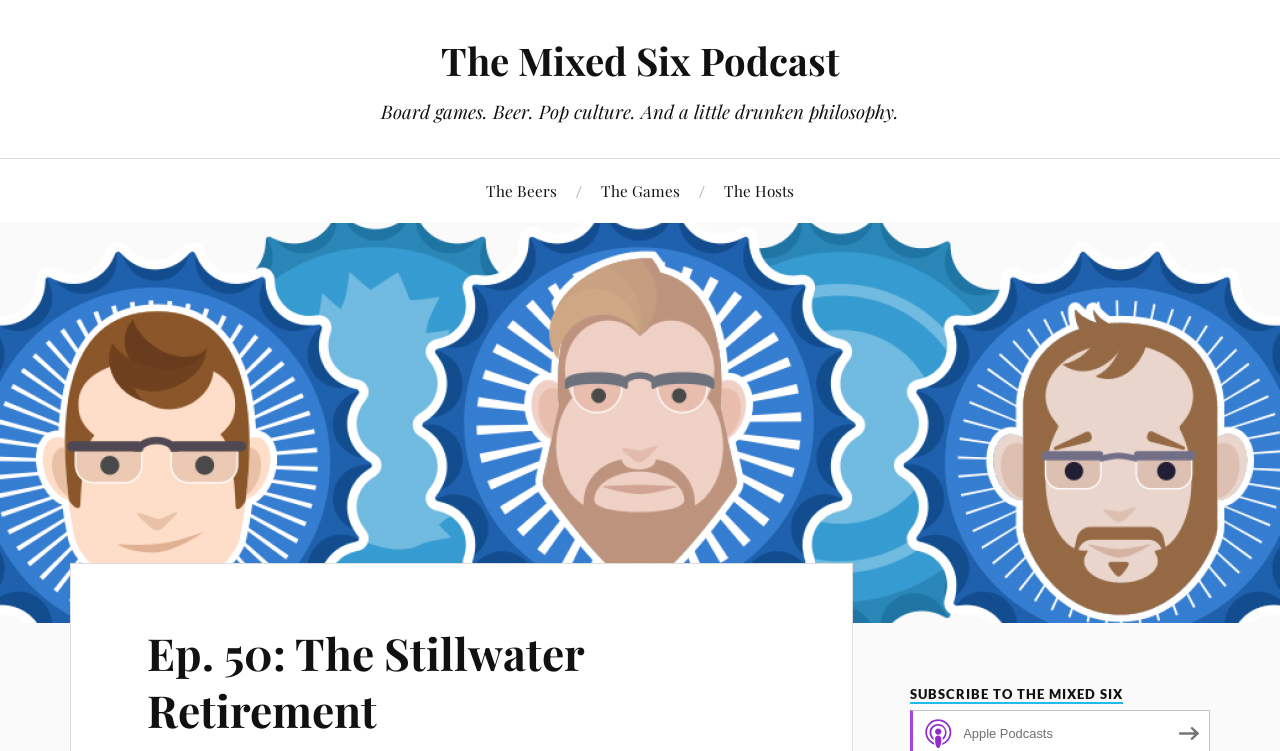Please extract the primary headline from the webpage.

Ep. 50: The Stillwater Retirement